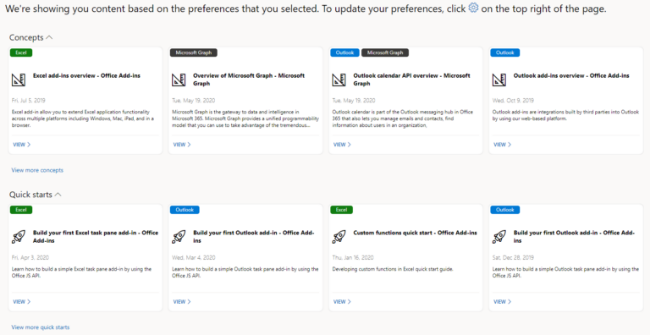What type of content is provided in the 'Quick starts' section?
Refer to the image and respond with a one-word or short-phrase answer.

Actionable guides